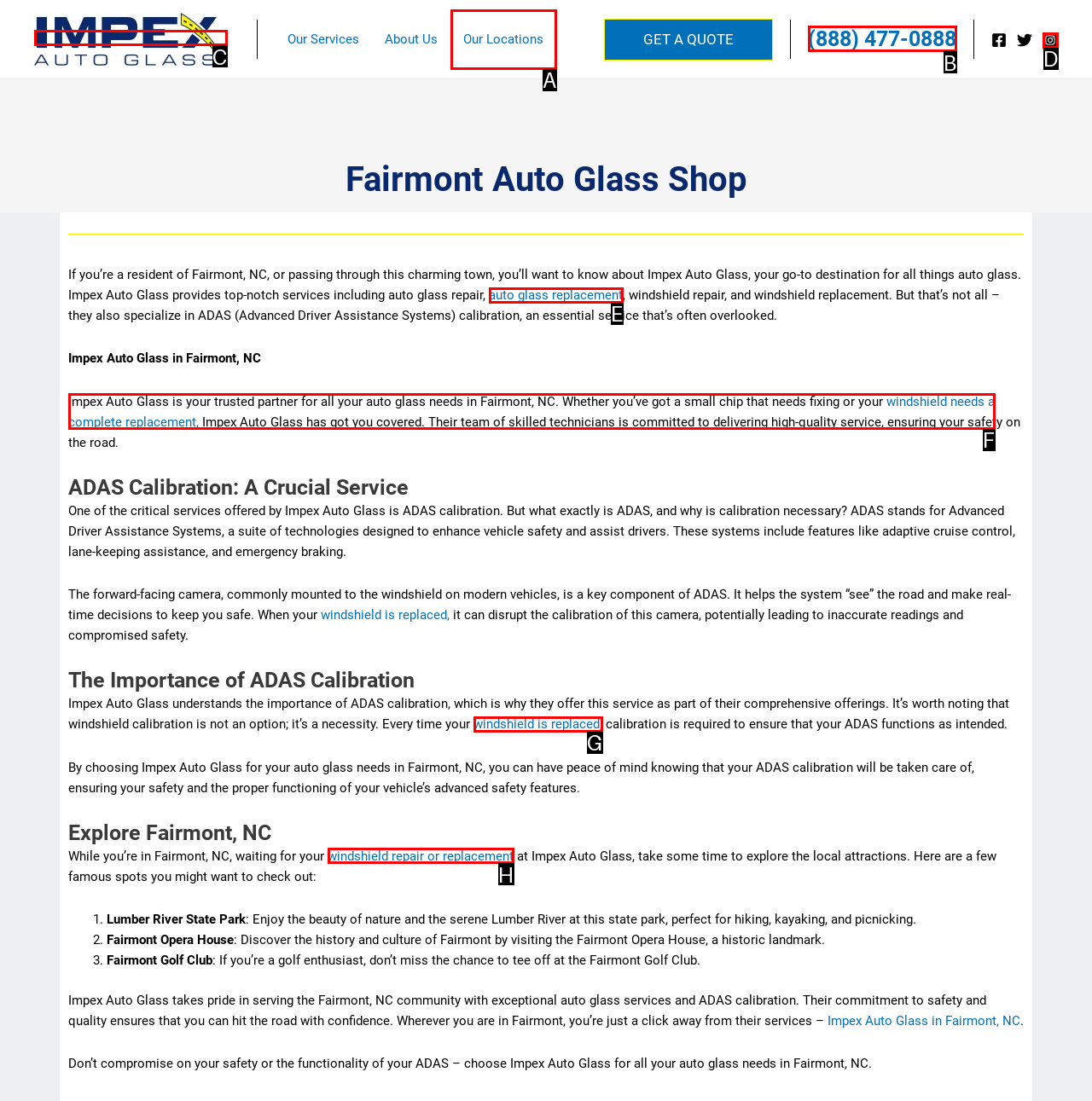Select the correct HTML element to complete the following task: Call the phone number
Provide the letter of the choice directly from the given options.

B